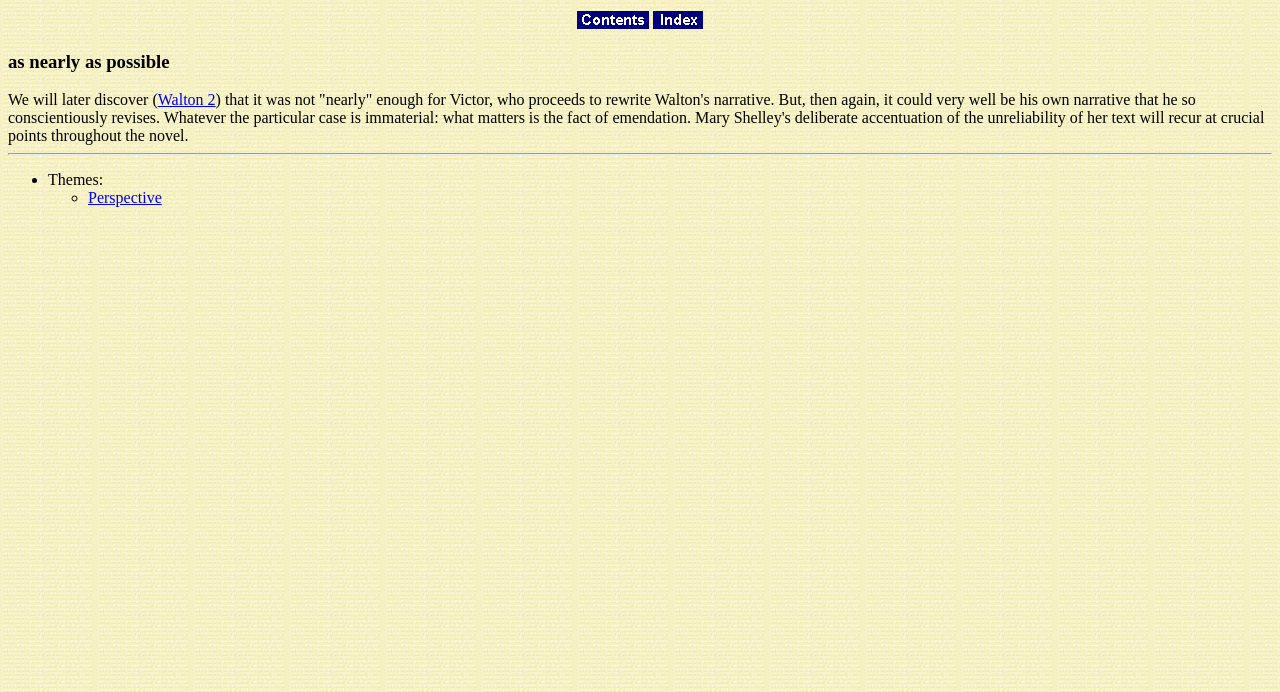Find the bounding box coordinates corresponding to the UI element with the description: "Walton 2". The coordinates should be formatted as [left, top, right, bottom], with values as floats between 0 and 1.

[0.123, 0.132, 0.168, 0.157]